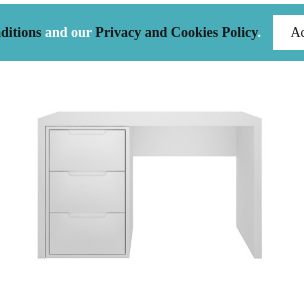Please answer the following question using a single word or phrase: How many drawers does the desk have?

three